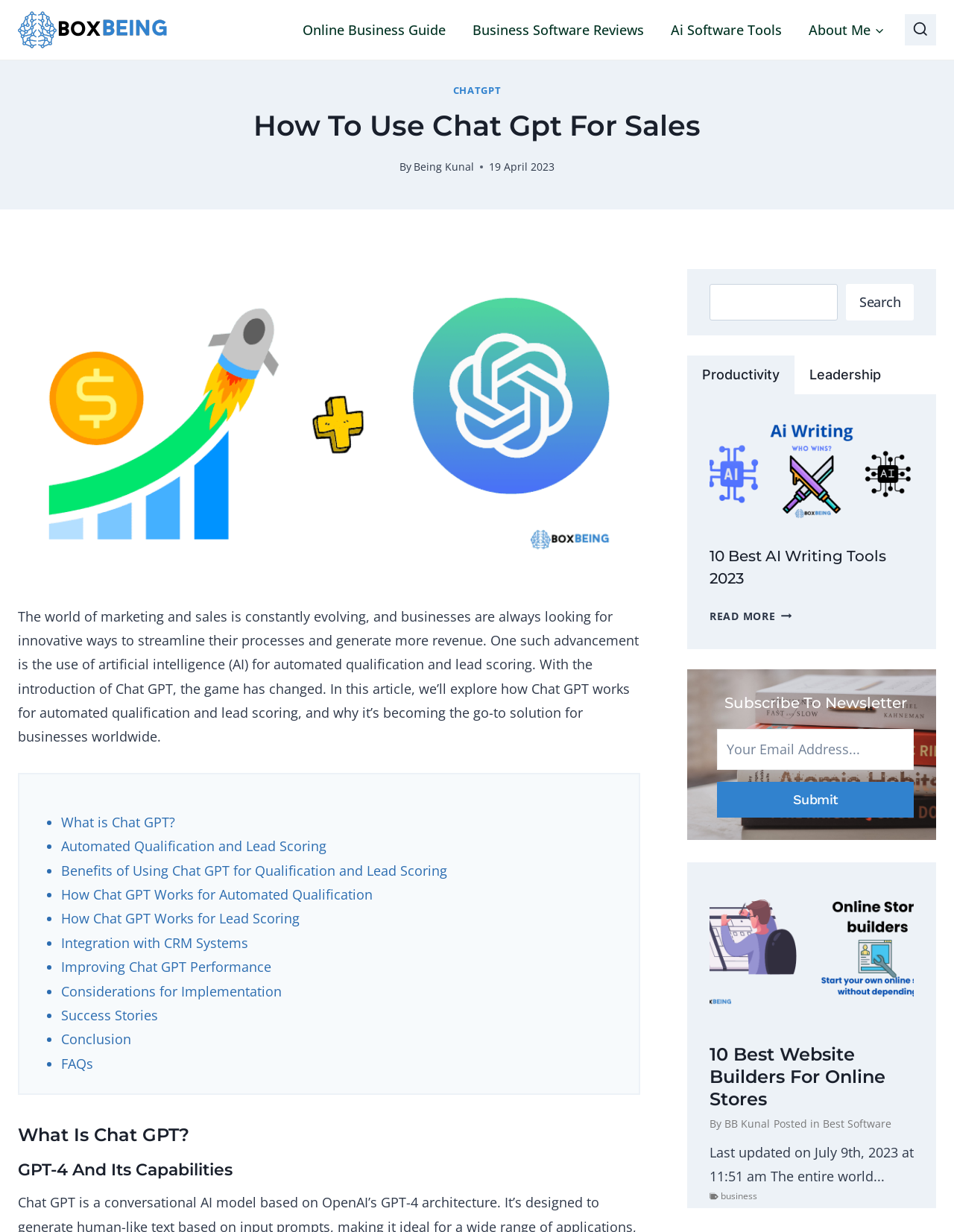What is the title of the article in the carousel?
Look at the image and provide a detailed response to the question.

The carousel is located at the bottom of the webpage. The title of the article in the carousel can be found by looking at the heading, which is '10 Best Website Builders For Online Stores'.